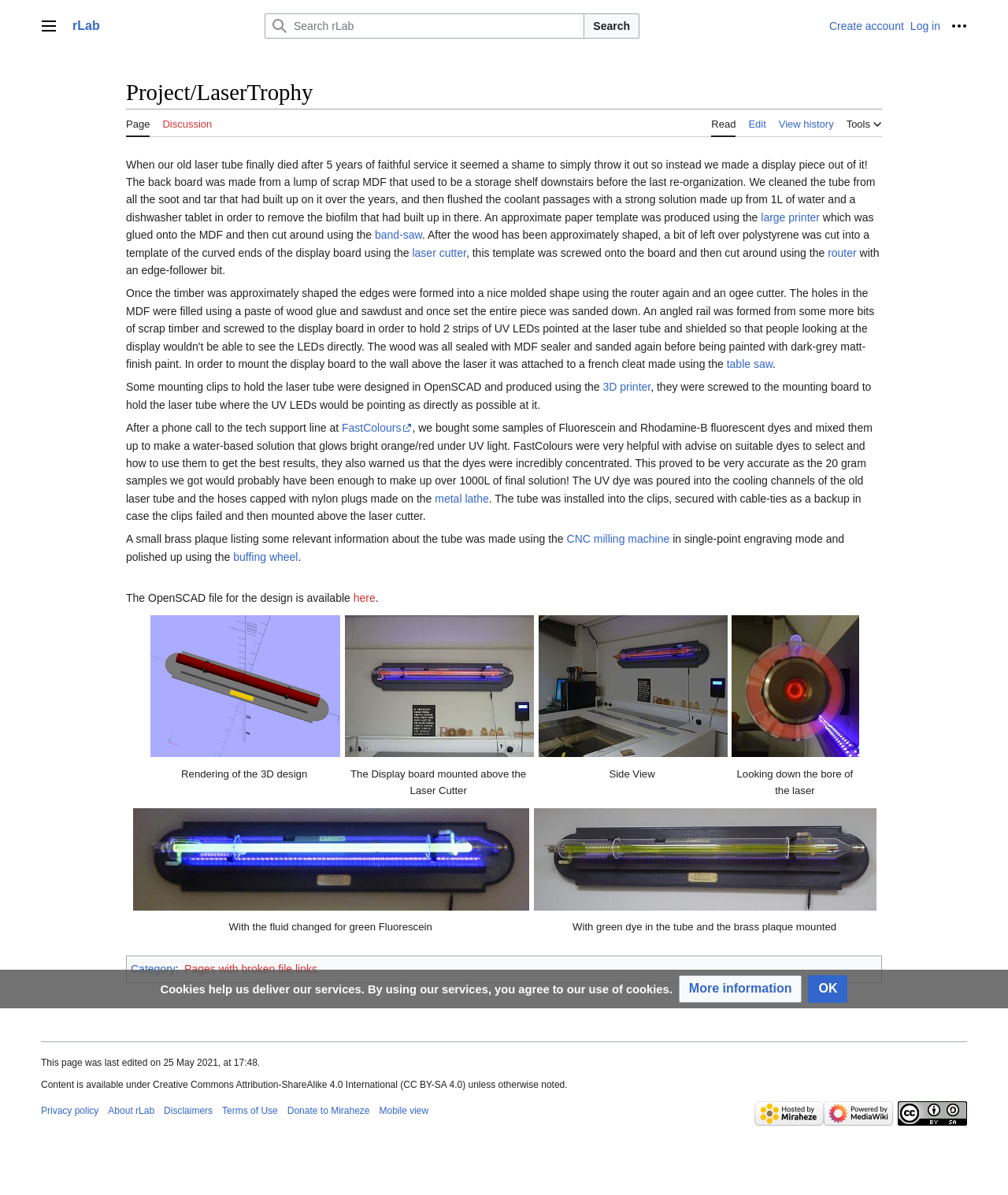Based on the image, please elaborate on the answer to the following question:
What was used to cut the curved ends of the display board?

According to the webpage content, a laser cutter was used to cut the curved ends of the display board, after creating a template of the curved ends using a polystyrene material and screwing it onto the board.